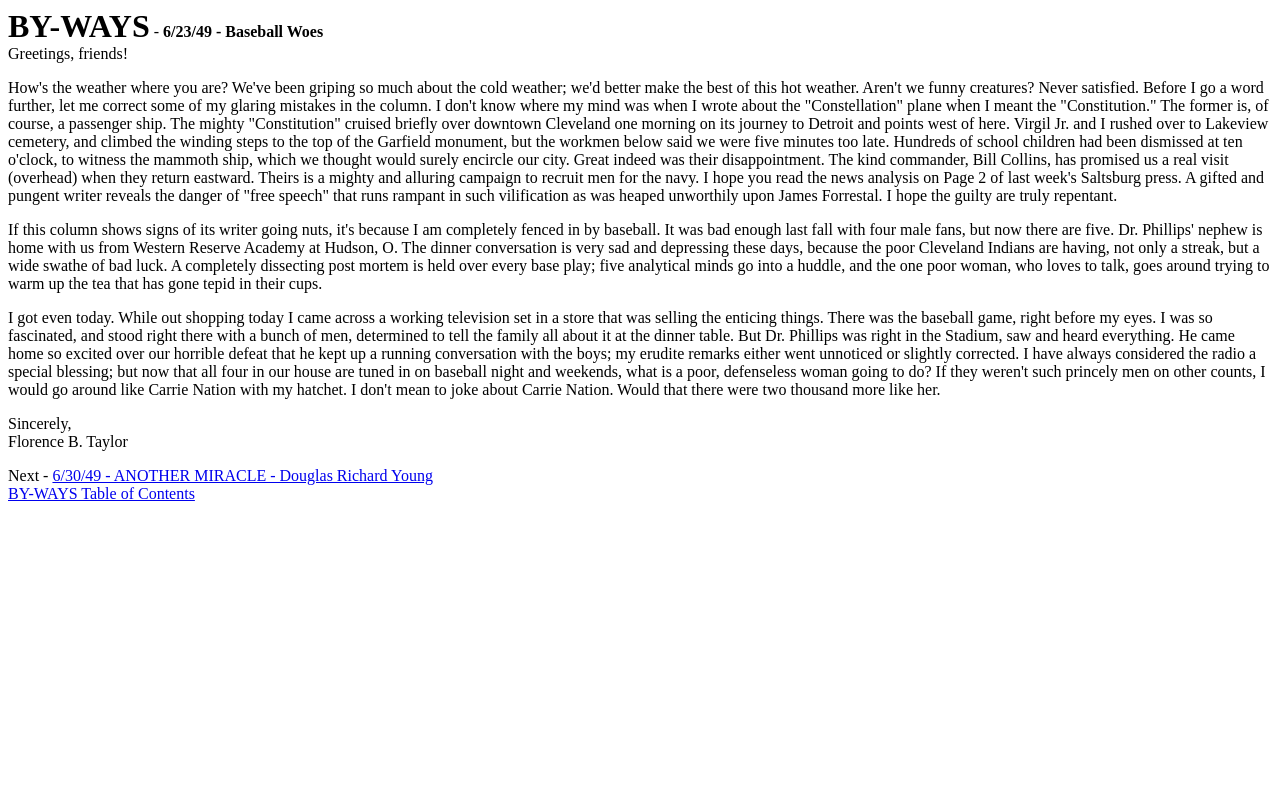Give a detailed overview of the webpage's appearance and contents.

This webpage appears to be a personal blog or journal entry from Florence B. Taylor, dated June 23, 1949. At the top of the page, there is a title "BY-WAYS" followed by a dash and the date "6/23/49 - Baseball Woes". Below the title, there is a greeting "Greetings, friends!".

The main content of the page is a lengthy paragraph of text that discusses the author's thoughts on the weather, corrections to previous mistakes, and a personal anecdote about trying to see the "Constitution" ship in Cleveland. The text also mentions a news analysis article and expresses hope that readers will take the time to read it.

At the bottom of the page, there is a signature "Sincerely, Florence B. Taylor". Below the signature, there are two links: "Next -" which leads to another entry dated June 30, 1949, and "BY-WAYS Table of Contents" which likely leads to an index of all the entries in the blog.

There are no images on the page, and the layout is primarily composed of static text elements. The text is arranged in a single column, with the title and greeting at the top, followed by the main content, and finally the signature and links at the bottom.